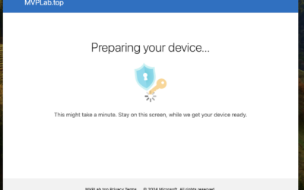What is the process taking place?
Look at the image and provide a short answer using one word or a phrase.

Preparing device